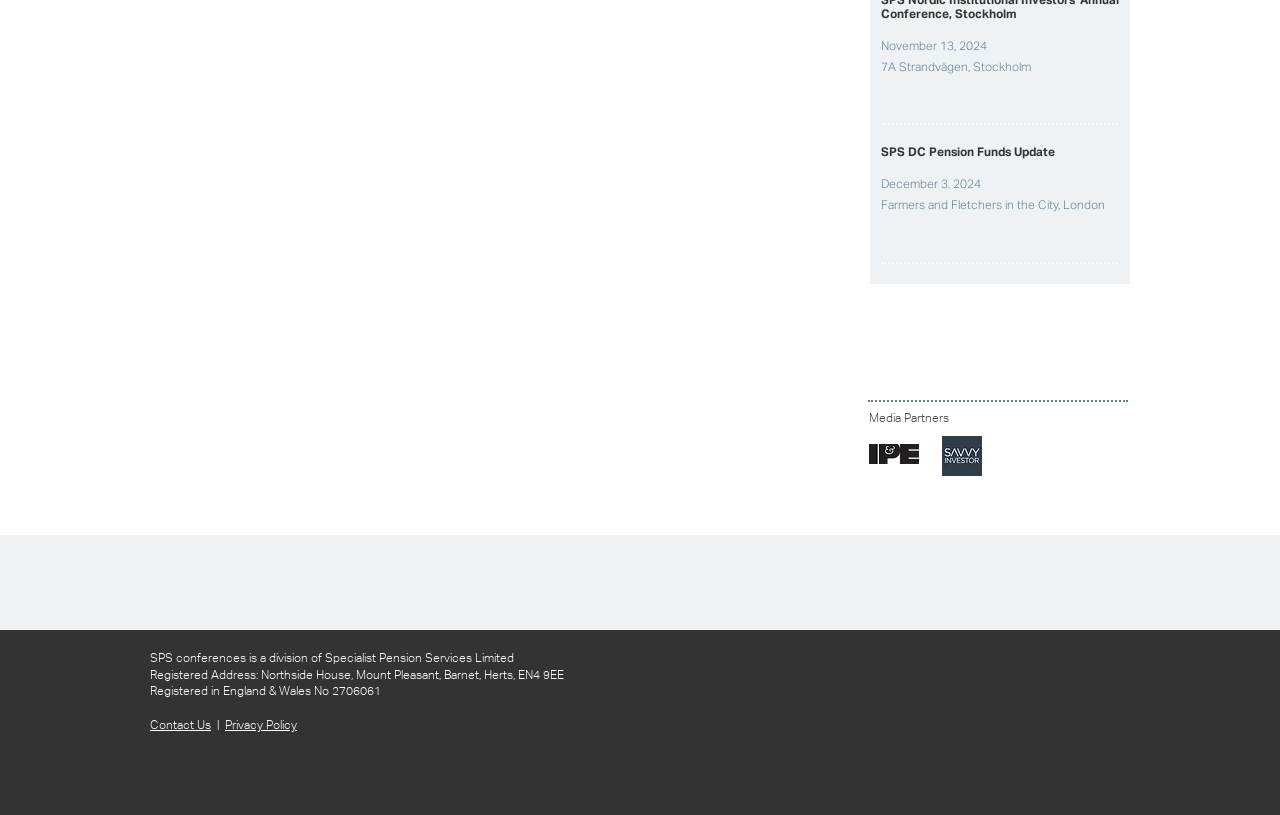Use one word or a short phrase to answer the question provided: 
What is the name of the company that owns SPS conferences?

Specialist Pension Services Limited